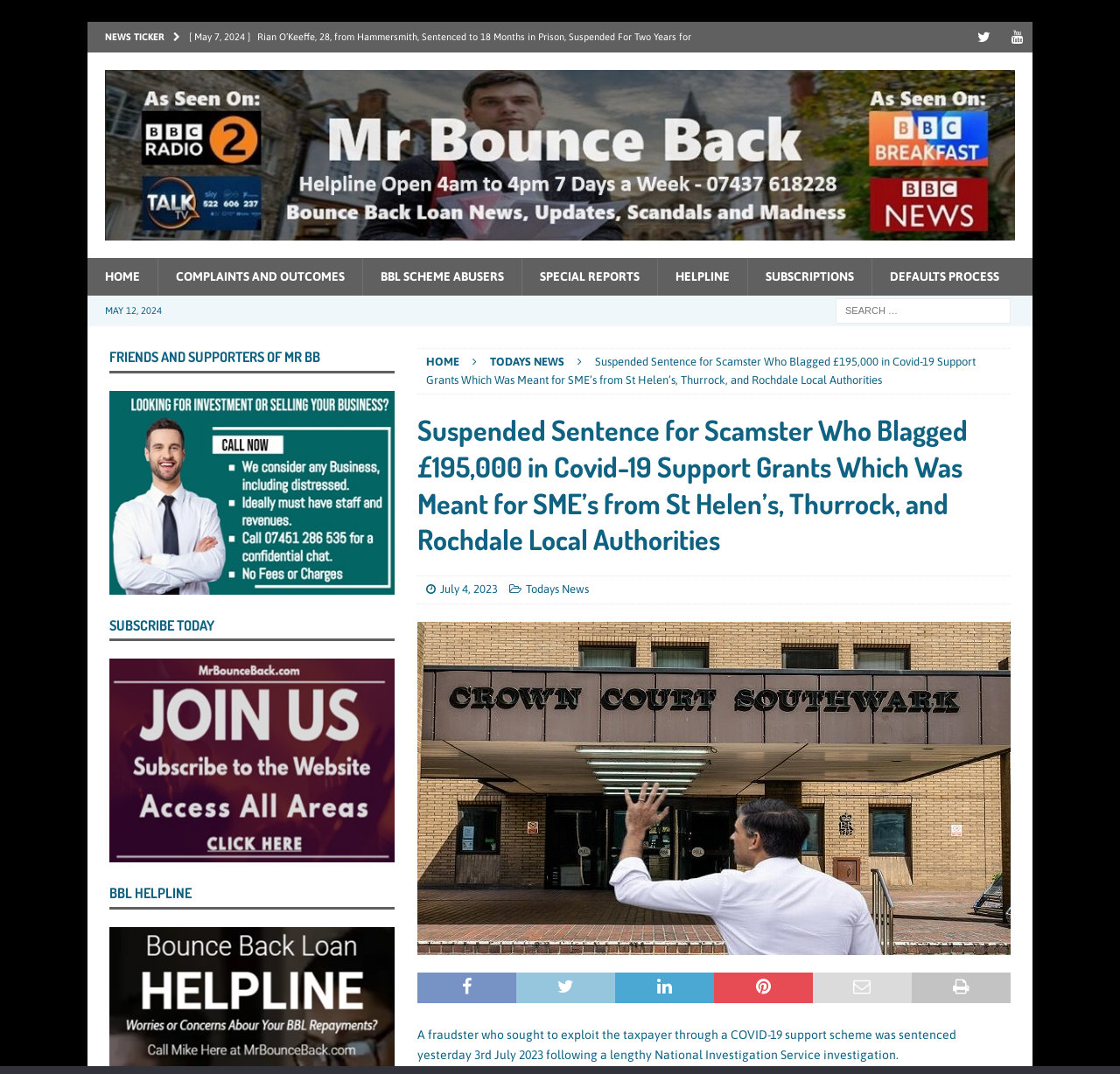Use a single word or phrase to respond to the question:
What is the purpose of the 'HELPLINE' section?

To provide help and support